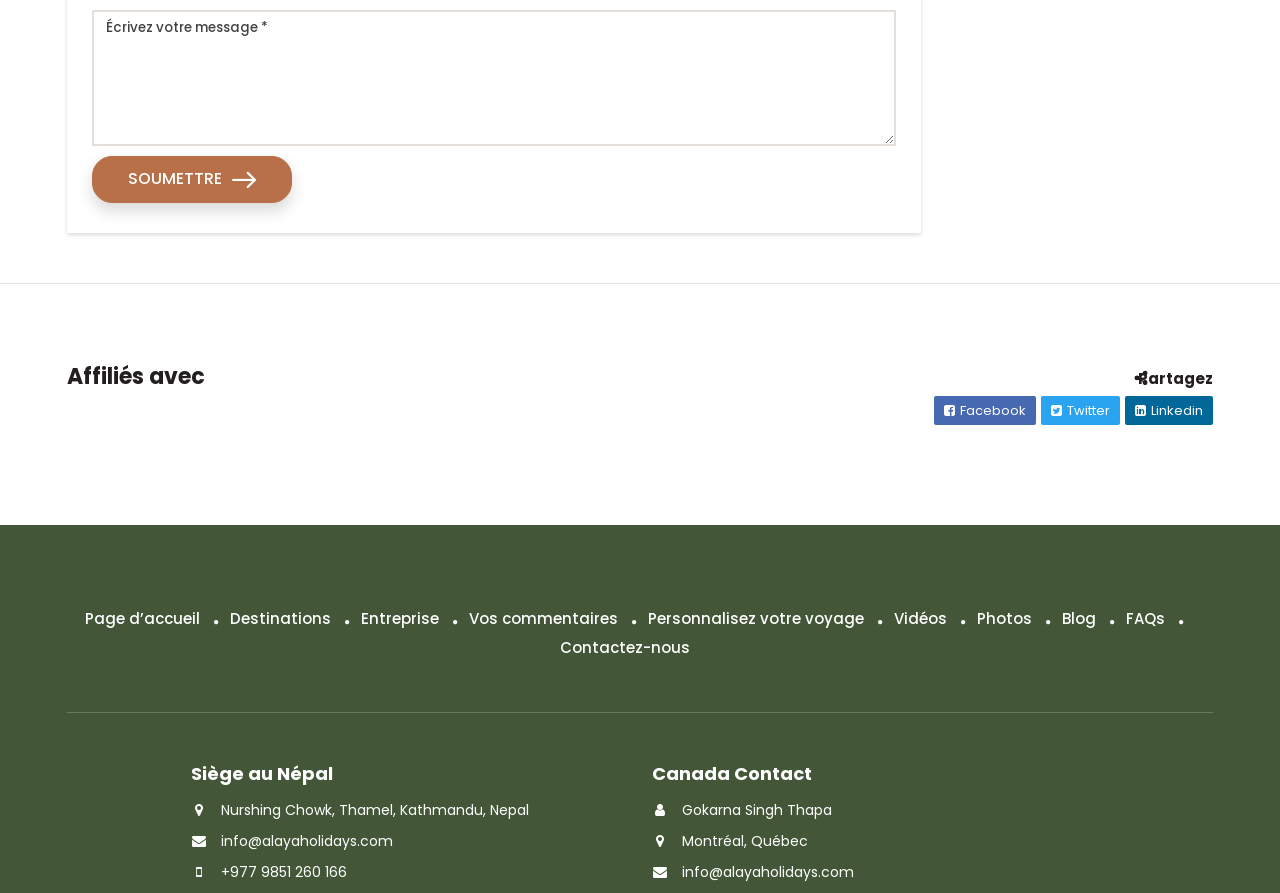Please provide the bounding box coordinates for the element that needs to be clicked to perform the following instruction: "Write a message". The coordinates should be given as four float numbers between 0 and 1, i.e., [left, top, right, bottom].

[0.072, 0.011, 0.7, 0.164]